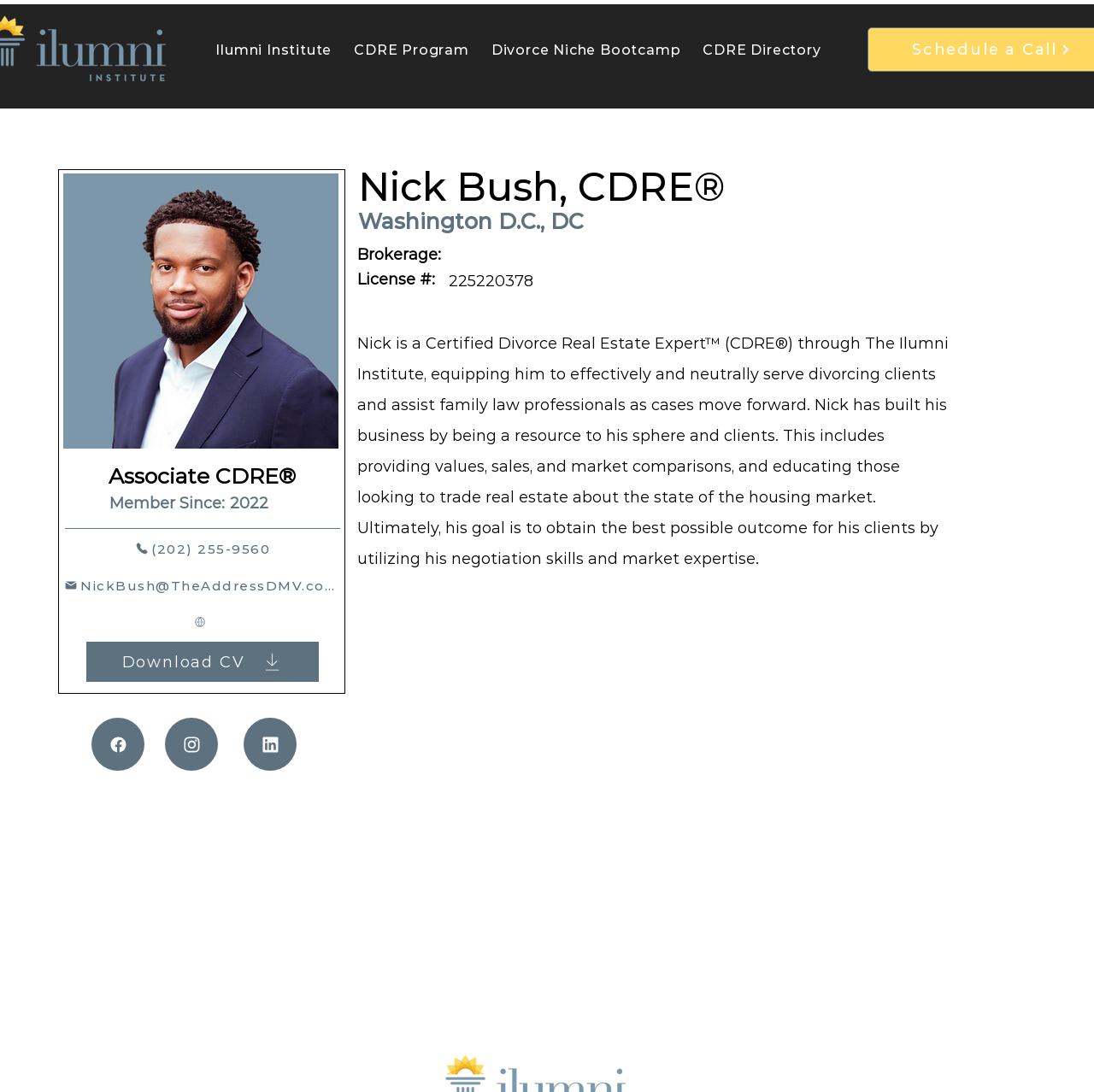Kindly determine the bounding box coordinates of the area that needs to be clicked to fulfill this instruction: "View CDRE Program details".

[0.316, 0.031, 0.437, 0.061]